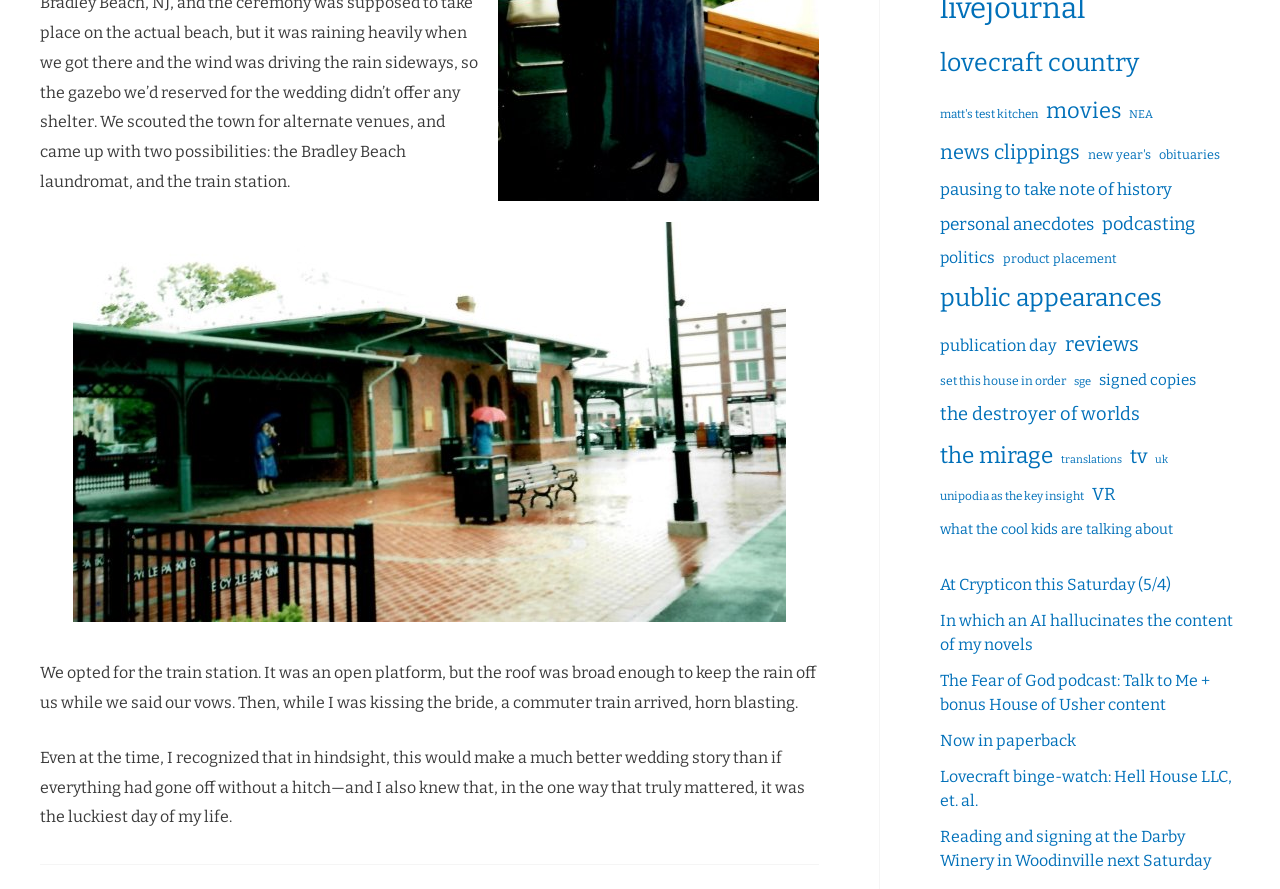Identify the bounding box coordinates for the UI element that matches this description: "the mirage".

[0.734, 0.487, 0.823, 0.538]